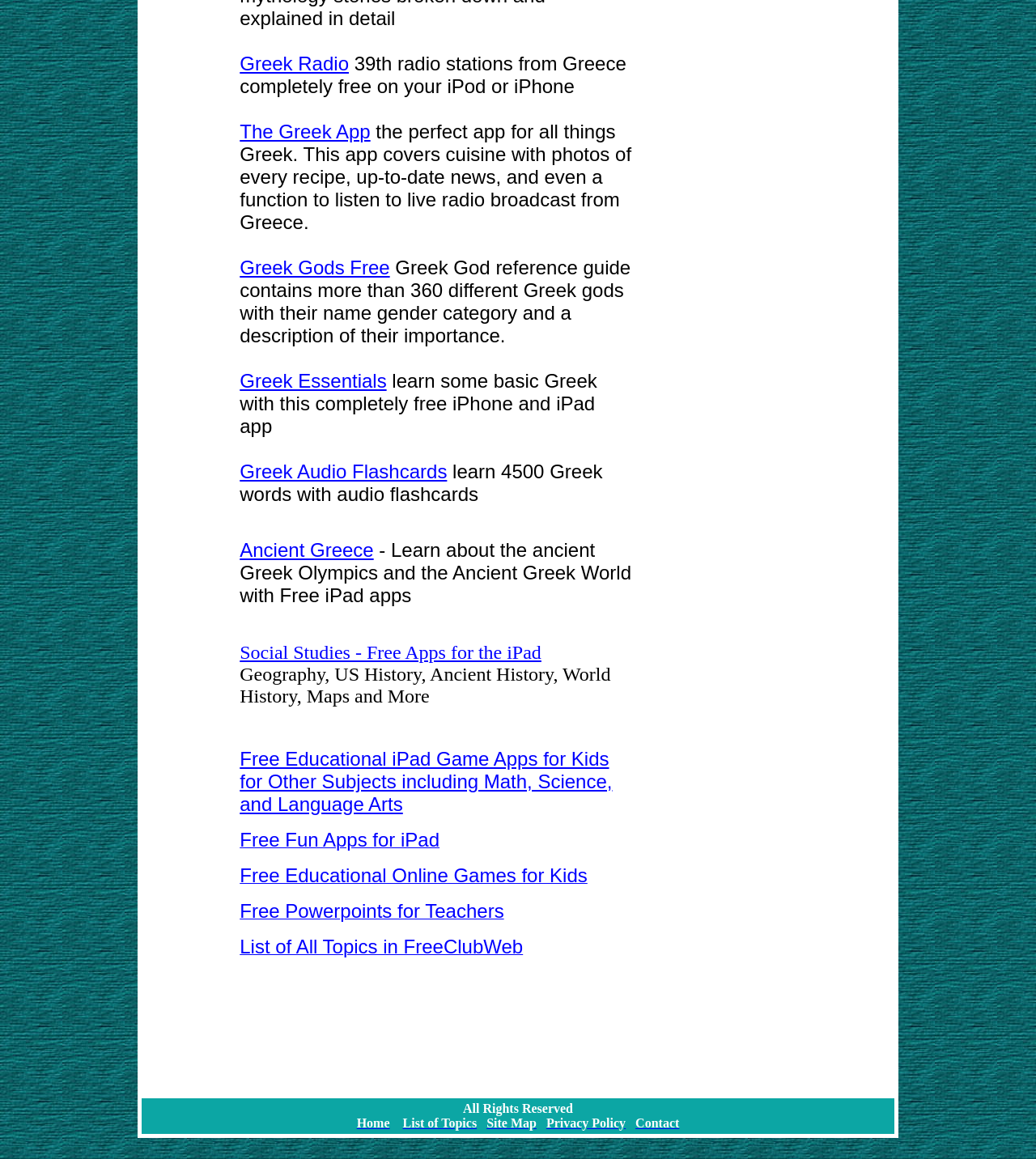Could you indicate the bounding box coordinates of the region to click in order to complete this instruction: "Visit the Home page".

[0.344, 0.963, 0.376, 0.975]